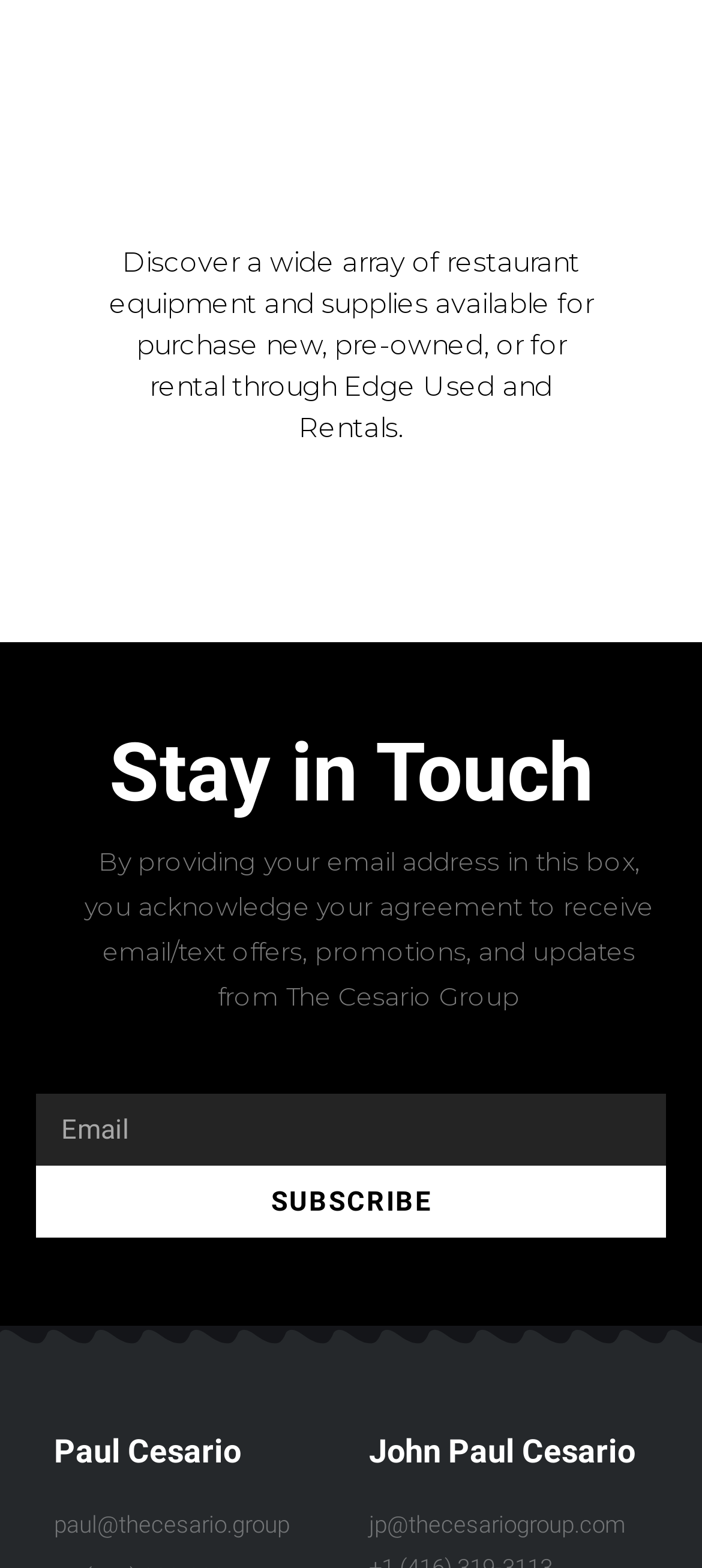Who are the contact persons?
Using the image as a reference, give an elaborate response to the question.

The contact persons are Paul Cesario and John Paul Cesario, whose email addresses are 'paul@thecesario.group' and 'jp@thecesariogroup.com' respectively, as indicated by the static text elements at the bottom of the webpage.